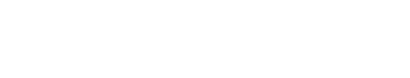What is the purpose of the graphic?
Answer briefly with a single word or phrase based on the image.

To draw attention